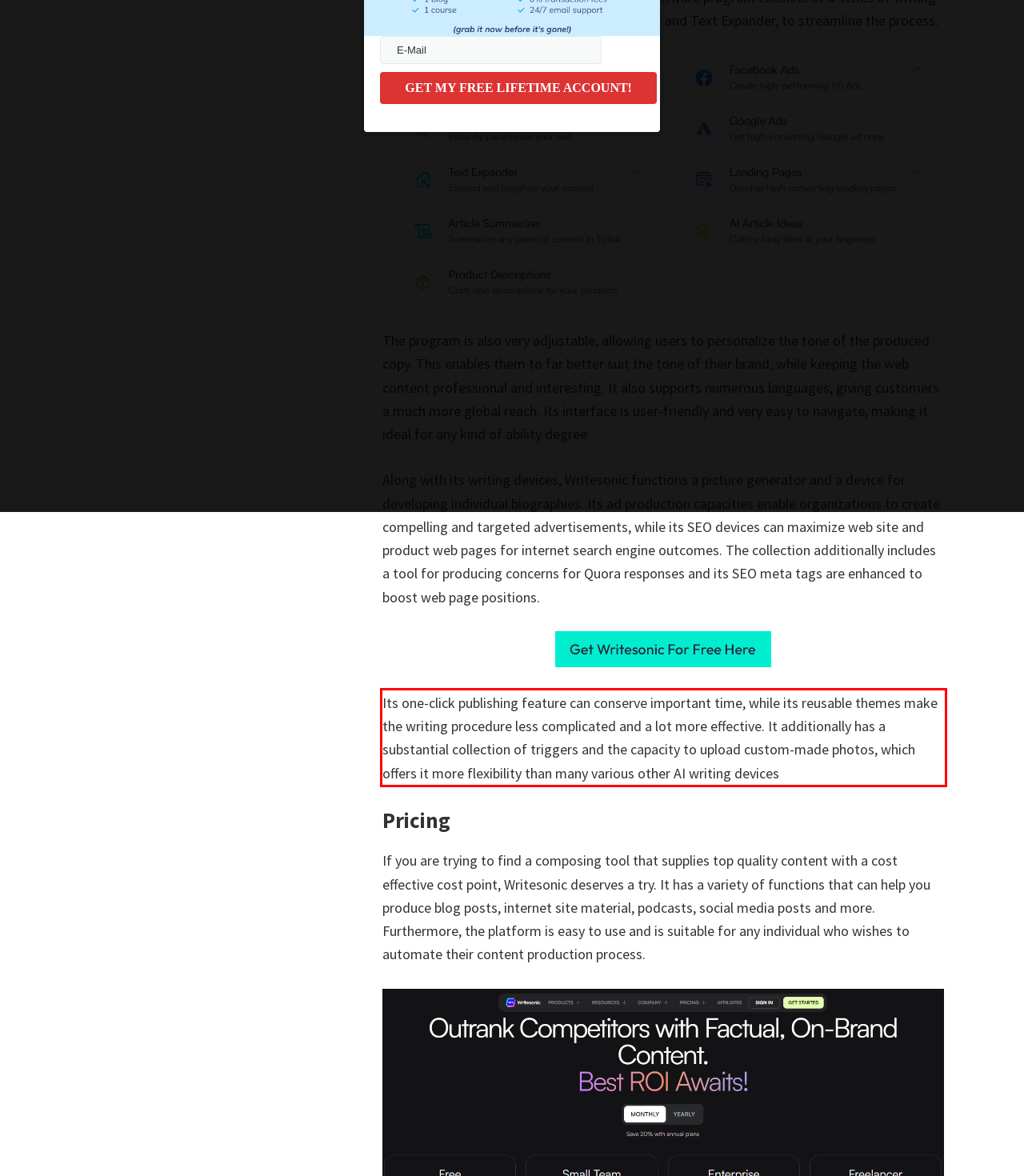Please extract the text content within the red bounding box on the webpage screenshot using OCR.

Its one-click publishing feature can conserve important time, while its reusable themes make the writing procedure less complicated and a lot more effective. It additionally has a substantial collection of triggers and the capacity to upload custom-made photos, which offers it more flexibility than many various other AI writing devices Is ChatSonic Free Forever